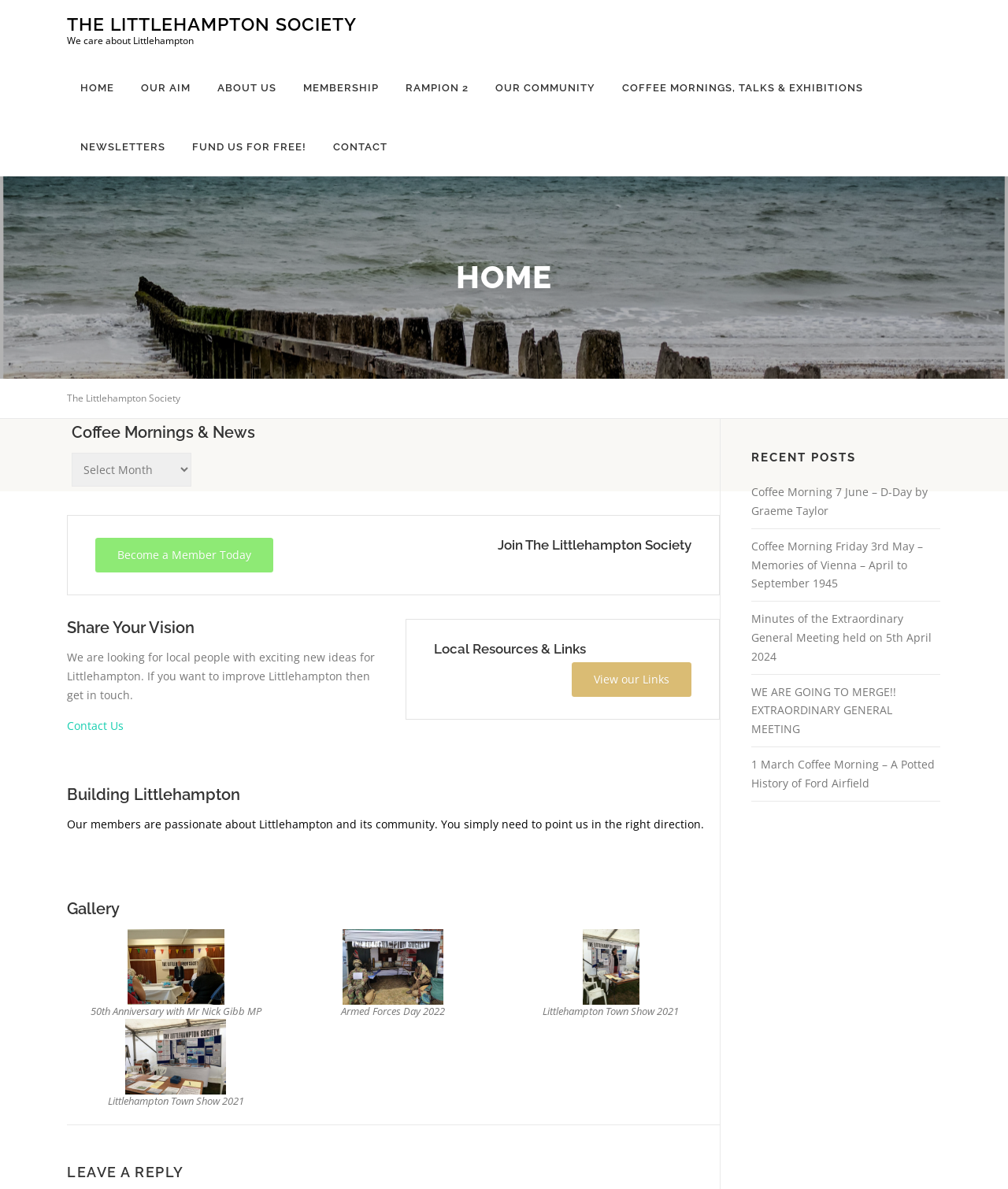Please identify the primary heading on the webpage and return its text.

THE LITTLEHAMPTON SOCIETY